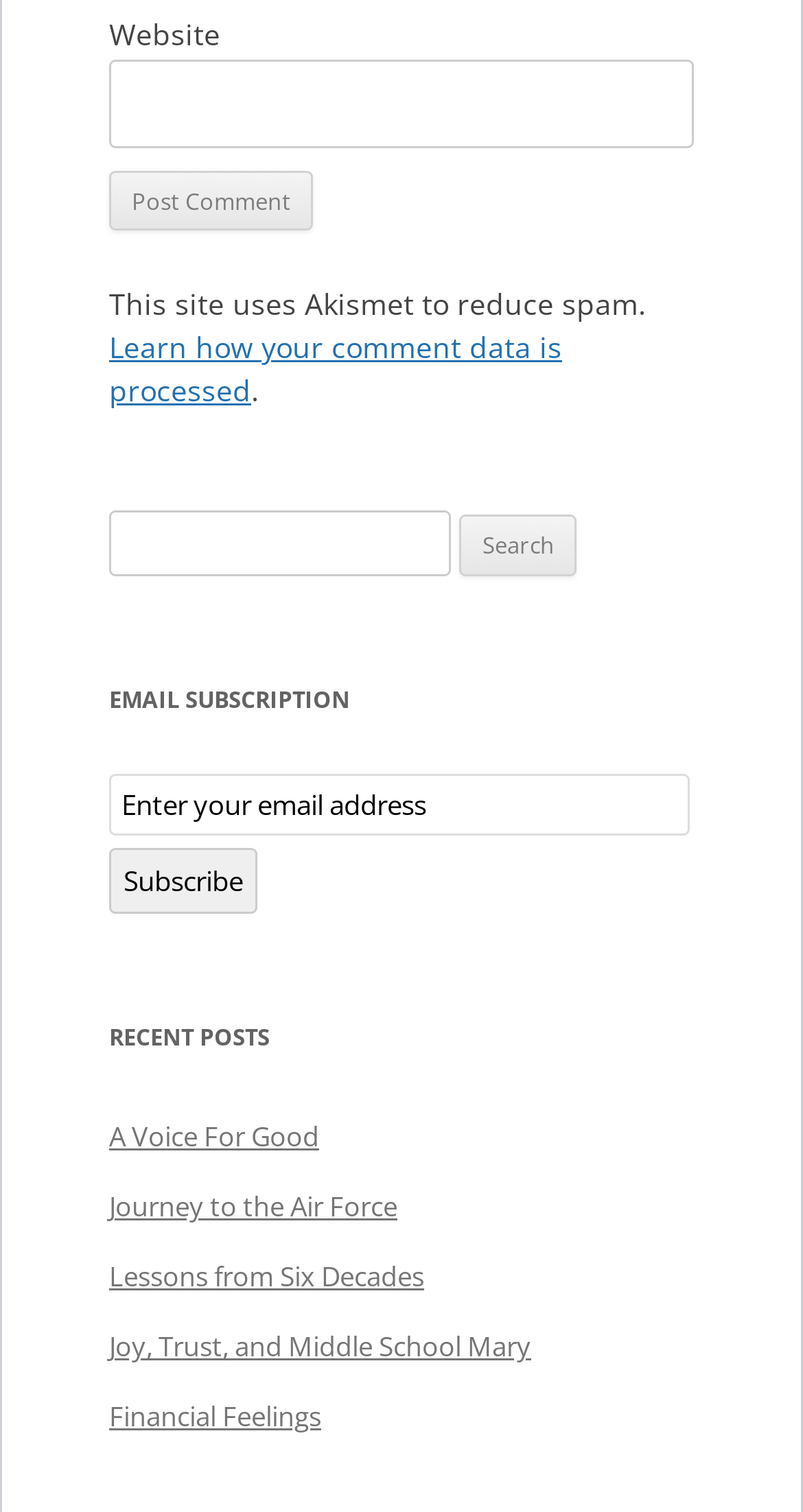What can you do with the search bar?
Please describe in detail the information shown in the image to answer the question.

The search bar allows users to search for something on the website, as indicated by the static text 'Search for:' and the presence of a textbox and a search button.